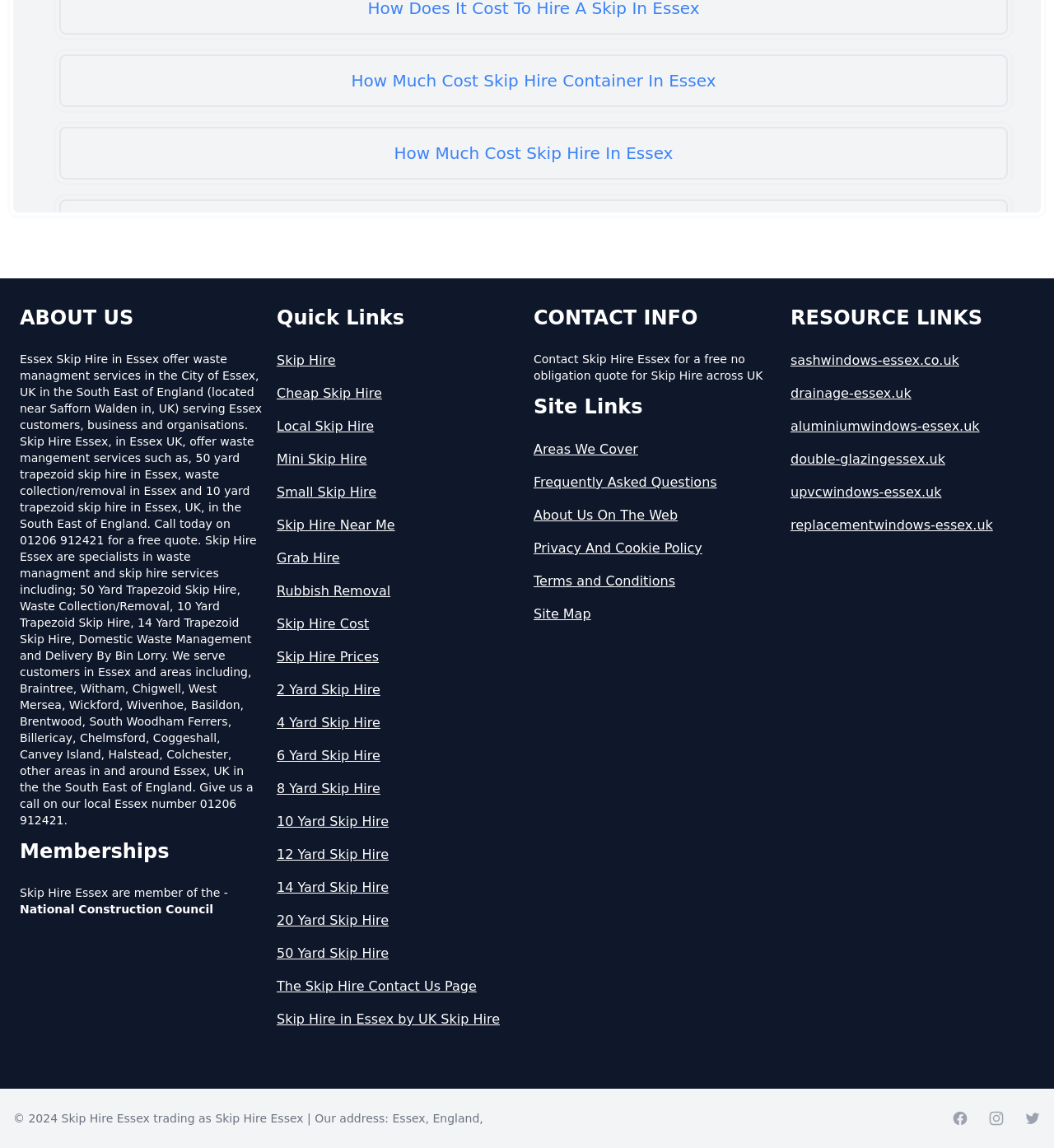Locate the bounding box coordinates of the area to click to fulfill this instruction: "Visit the 'National Construction Council' website". The bounding box should be presented as four float numbers between 0 and 1, in the order [left, top, right, bottom].

[0.019, 0.786, 0.202, 0.798]